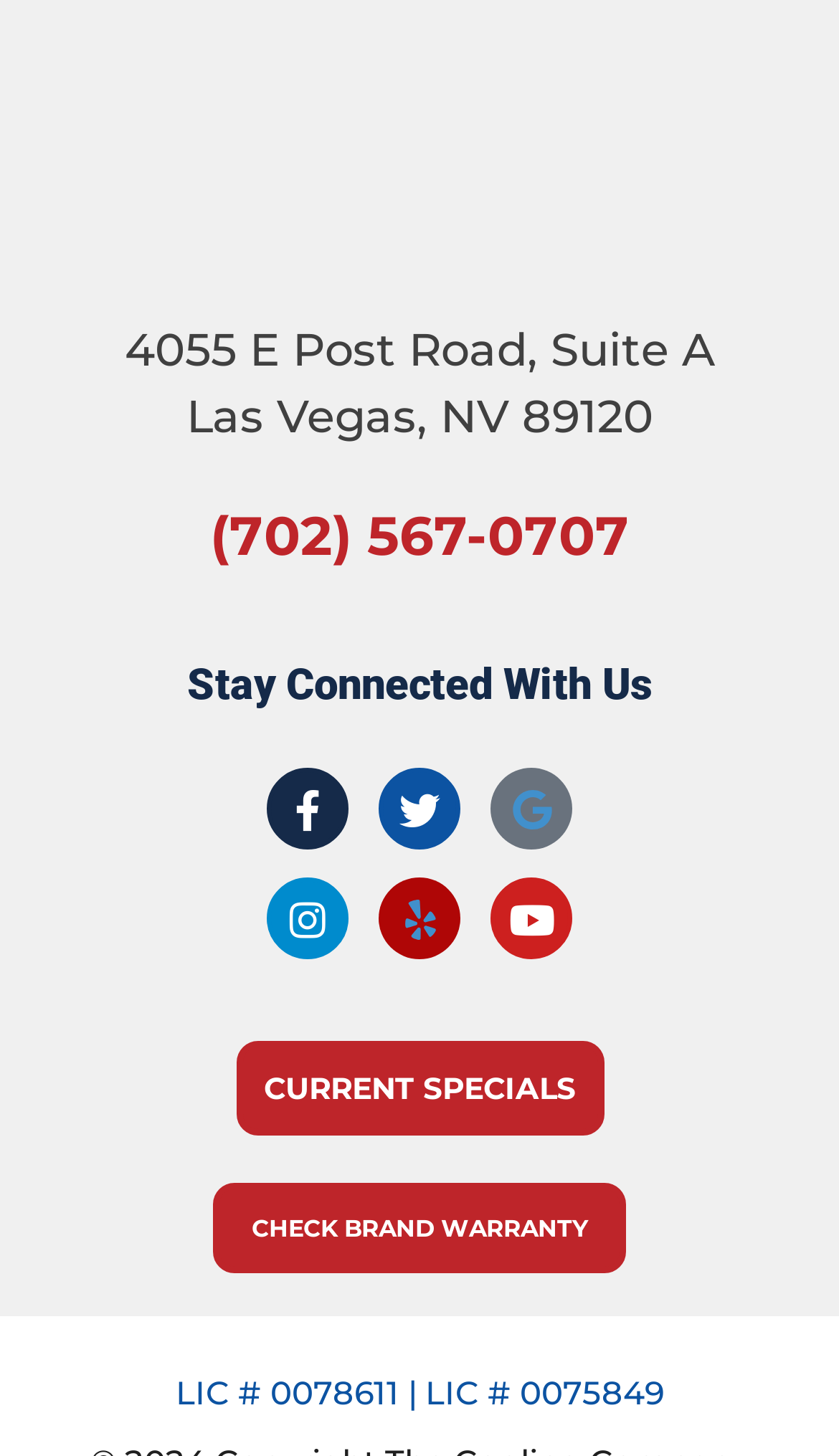Please identify the bounding box coordinates of the element that needs to be clicked to execute the following command: "view the Youtube channel". Provide the bounding box using four float numbers between 0 and 1, formatted as [left, top, right, bottom].

[0.585, 0.603, 0.682, 0.659]